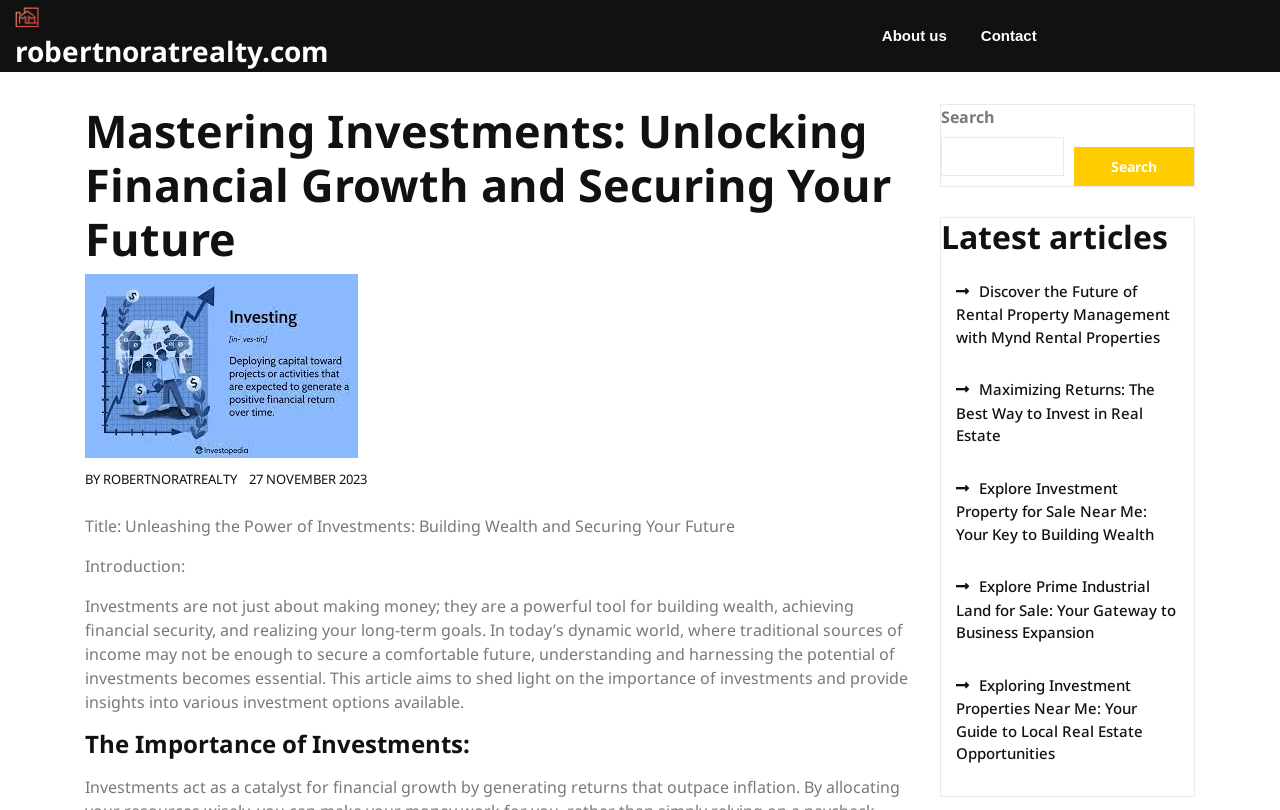What is the date mentioned in the article?
Answer the question in a detailed and comprehensive manner.

I found the date mentioned in the article by looking at the StaticText element with the text '27 NOVEMBER 2023', which is located below the author's name.